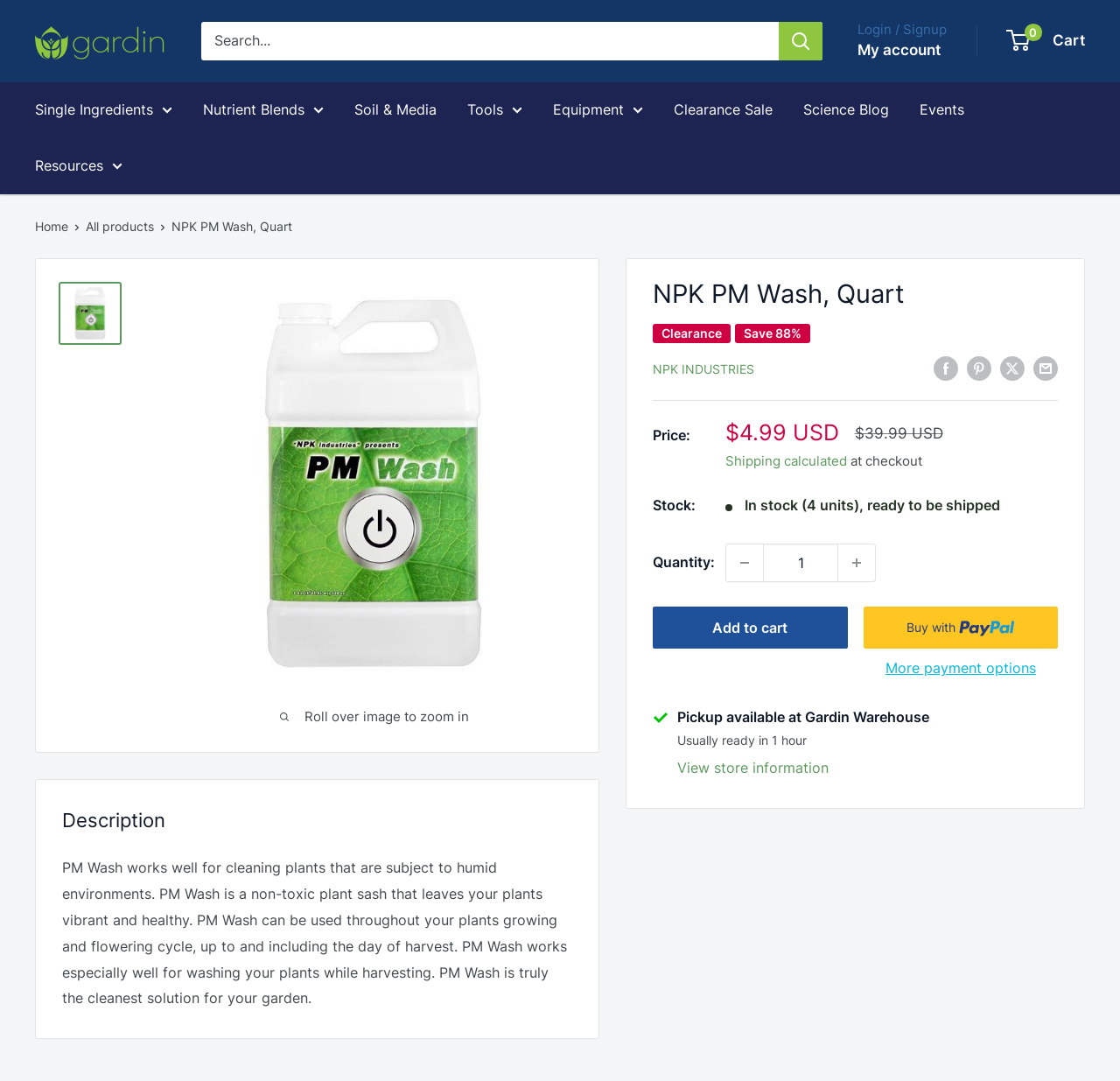Identify the bounding box coordinates necessary to click and complete the given instruction: "Search for products".

[0.18, 0.02, 0.695, 0.056]